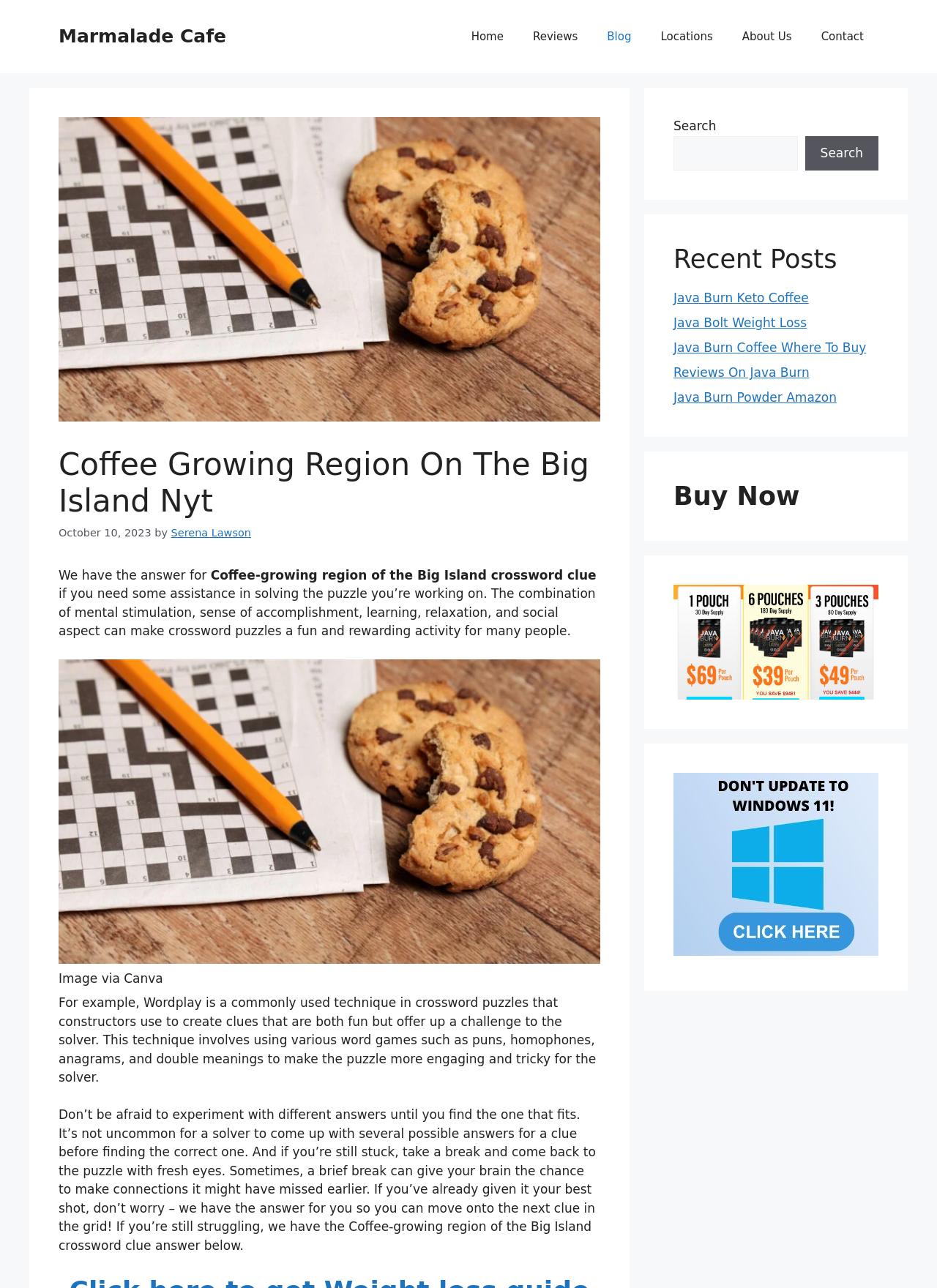Determine the bounding box coordinates of the clickable element to complete this instruction: "Search for a keyword". Provide the coordinates in the format of four float numbers between 0 and 1, [left, top, right, bottom].

[0.719, 0.105, 0.851, 0.132]